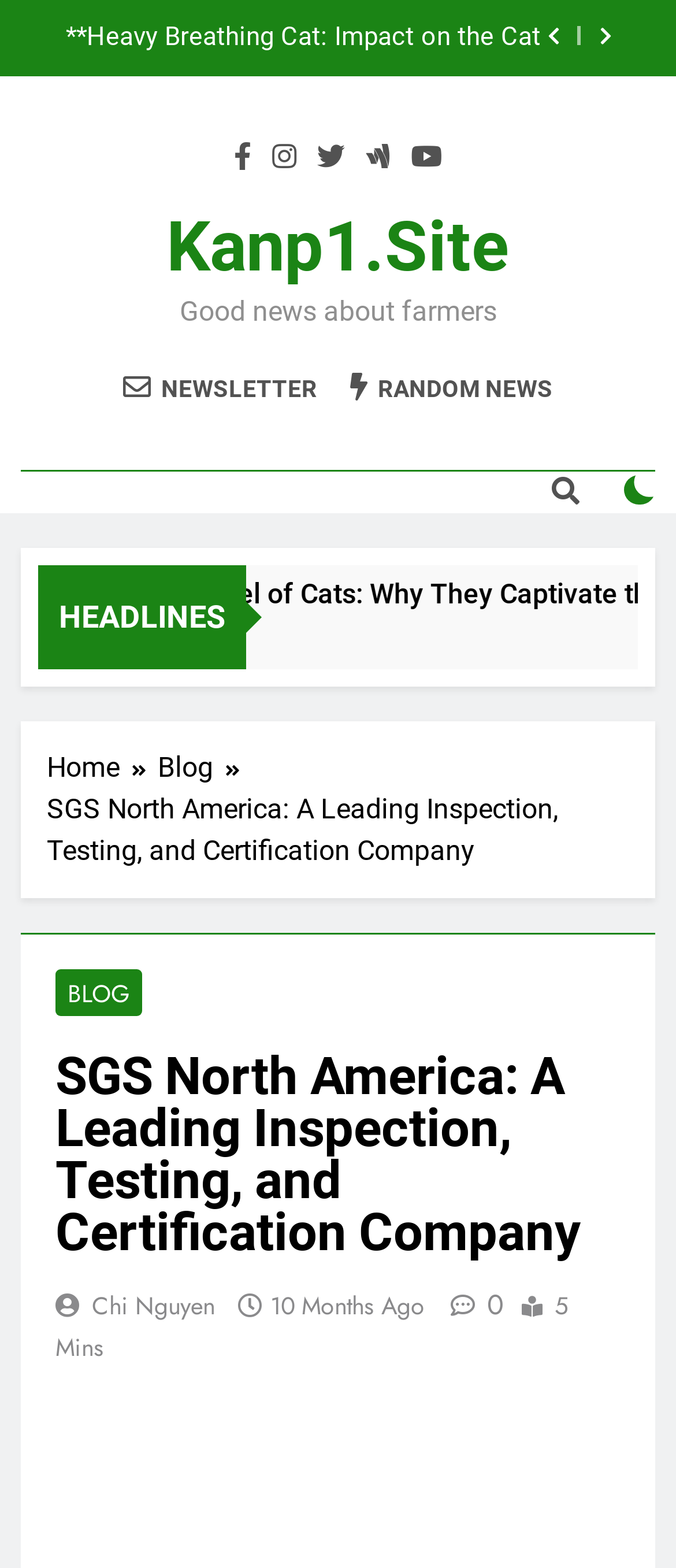Find the bounding box coordinates of the area to click in order to follow the instruction: "Read the transcript".

None